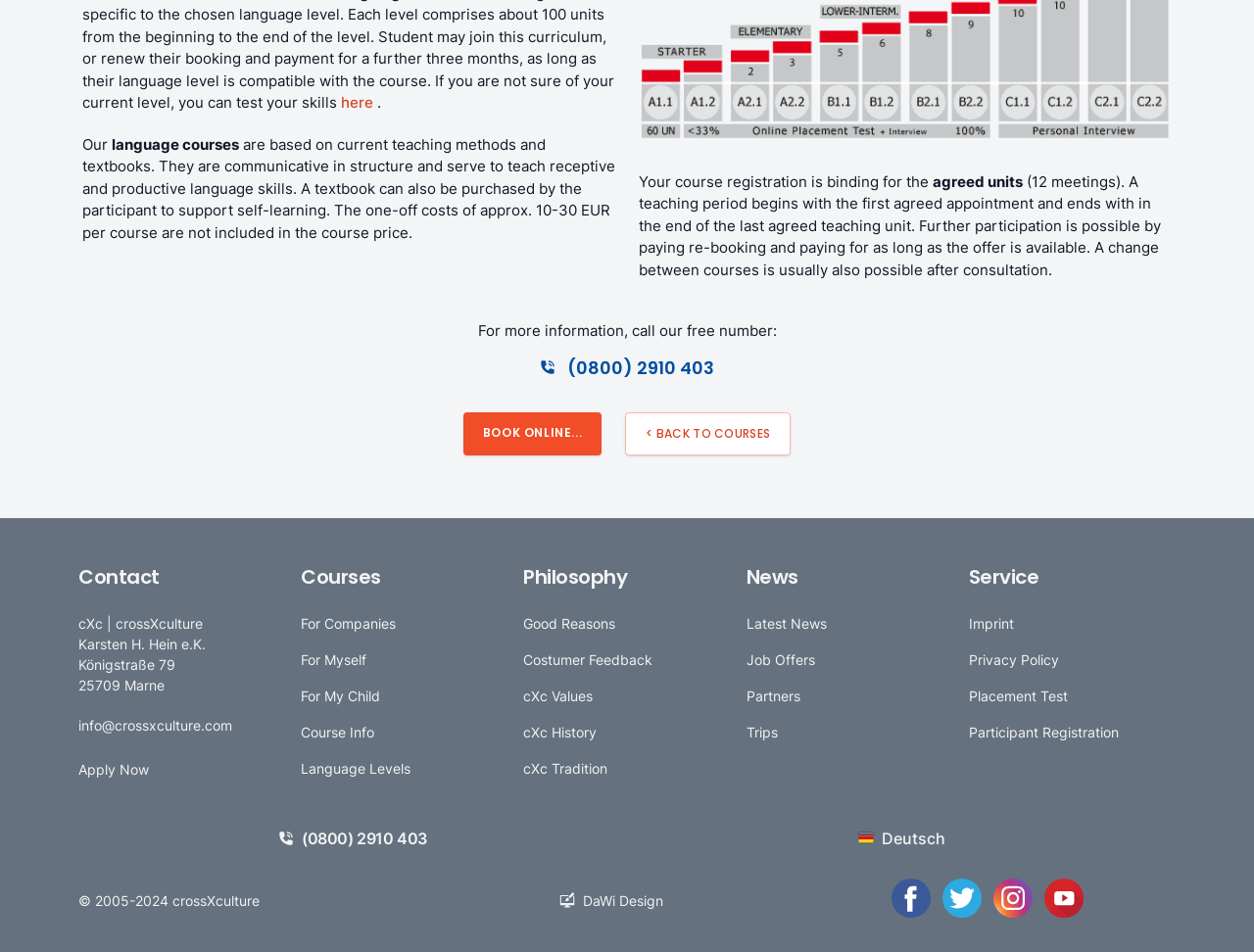Refer to the element description < Back to Courses and identify the corresponding bounding box in the screenshot. Format the coordinates as (top-left x, top-left y, bottom-right x, bottom-right y) with values in the range of 0 to 1.

[0.499, 0.433, 0.631, 0.478]